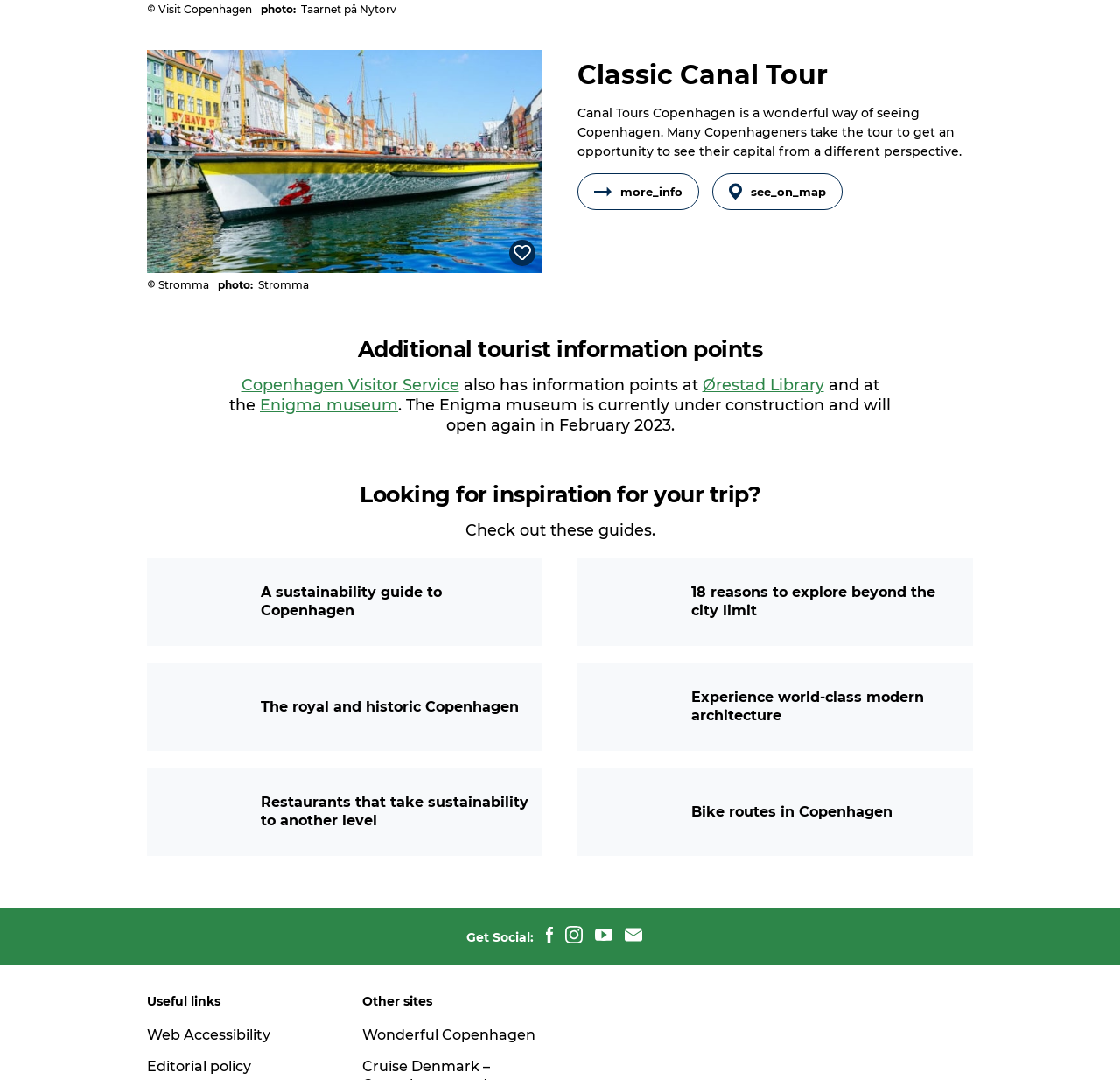What is the theme of the guides presented?
Use the information from the screenshot to give a comprehensive response to the question.

The guides presented on the webpage are related to sustainability and tourism in Copenhagen, with topics such as 'A sustainability guide to Copenhagen', '18 reasons to explore beyond the city limit', and 'Restaurants that take sustainability to another level'.